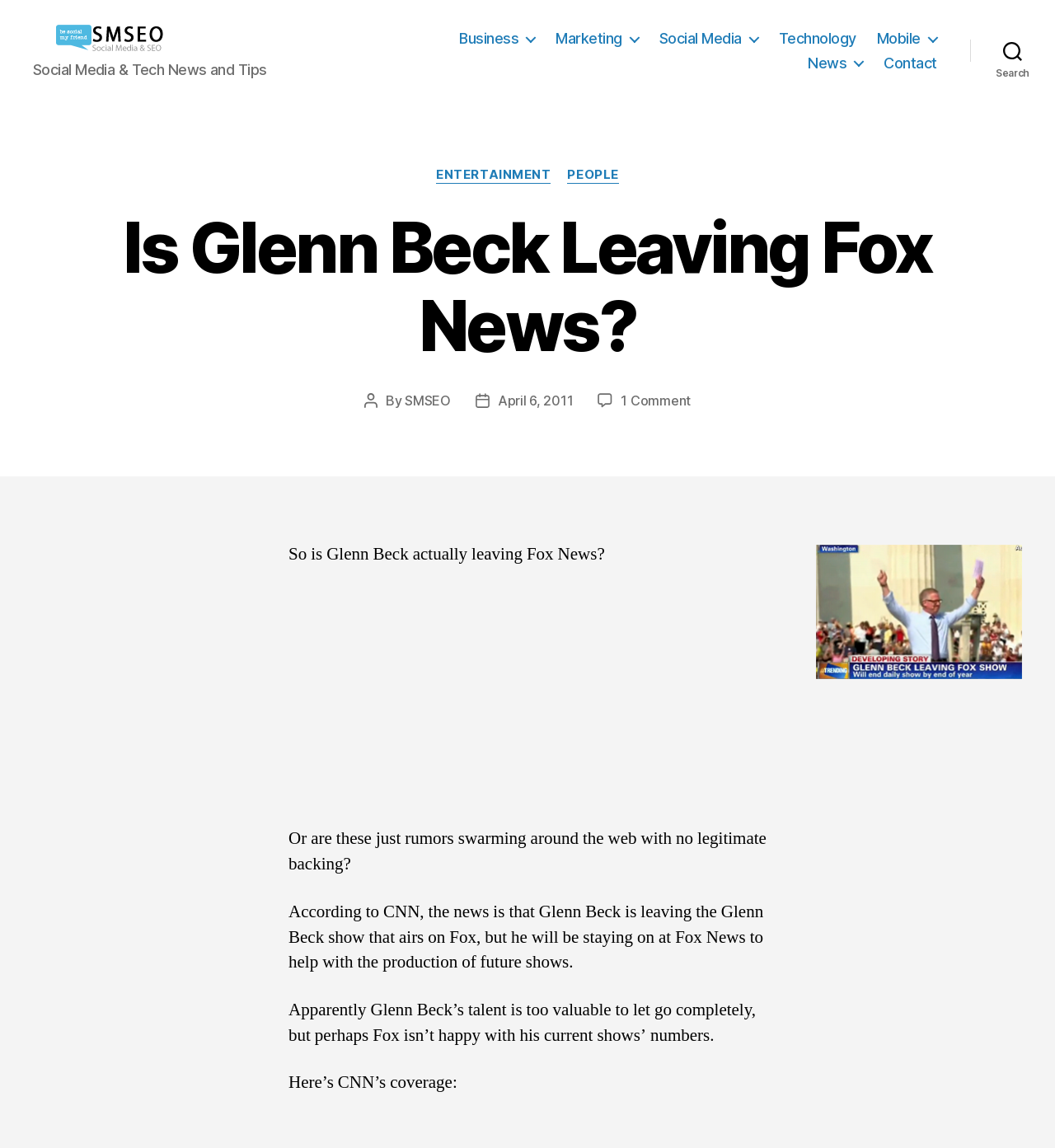Create an elaborate caption that covers all aspects of the webpage.

The webpage is about Social Media SEO, with a logo and title "Social Media SEO" at the top left corner. Below the title, there is a tagline "Social Media & Tech News and Tips". 

On the top navigation bar, there are six links: "Business", "Marketing", "Social Media", "Technology", "Mobile", and "News", followed by a "Contact" link. 

At the top right corner, there is a search button. 

The main content of the webpage is an article titled "Is Glenn Beck Leaving Fox News?", which takes up most of the page. The article has a heading, followed by the author's name and post date. 

Below the heading, there is an image related to Glenn Beck leaving Fox News. The article then asks if Glenn Beck is actually leaving Fox News or if these are just rumors. 

The article continues to discuss the news according to CNN, stating that Glenn Beck is leaving his show on Fox but will stay on to help with the production of future shows. The article also mentions that Fox may not be happy with the current show's numbers. 

Finally, the article concludes with a mention of CNN's coverage of the news.